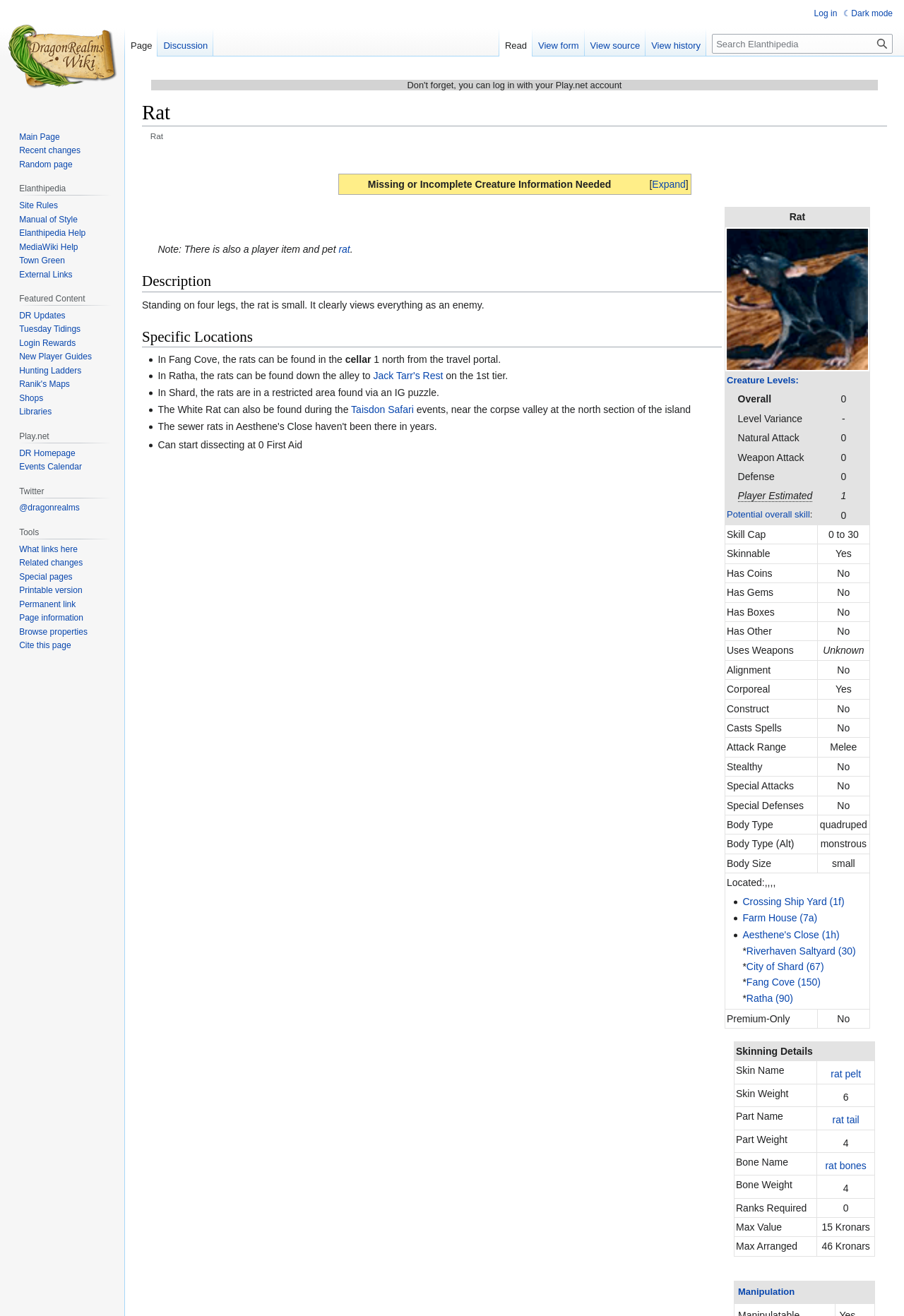Find the bounding box coordinates of the clickable element required to execute the following instruction: "Expand the 'Missing or Incomplete Creature Information Needed' section". Provide the coordinates as four float numbers between 0 and 1, i.e., [left, top, right, bottom].

[0.718, 0.134, 0.761, 0.146]